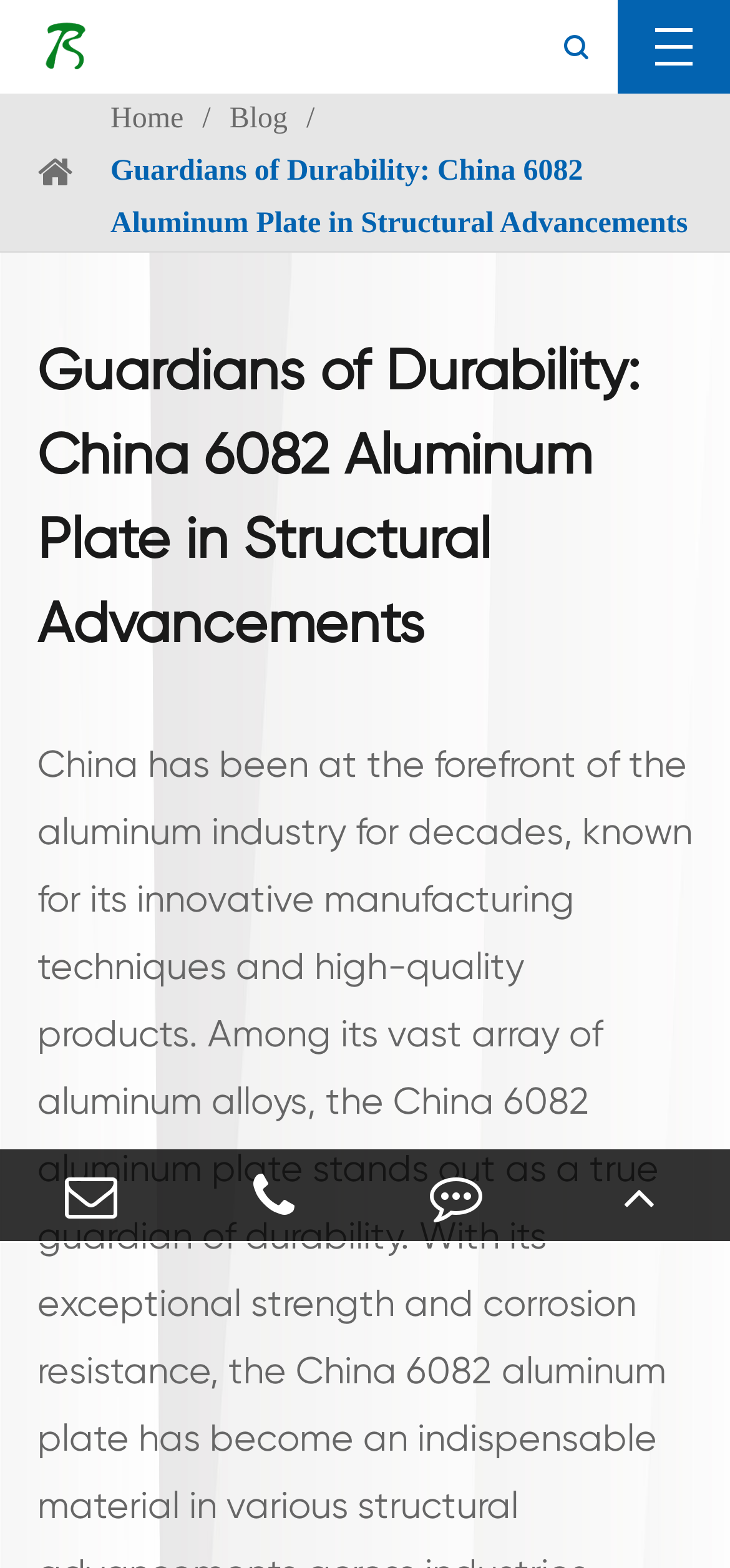Can you specify the bounding box coordinates for the region that should be clicked to fulfill this instruction: "read blog".

[0.314, 0.06, 0.394, 0.093]